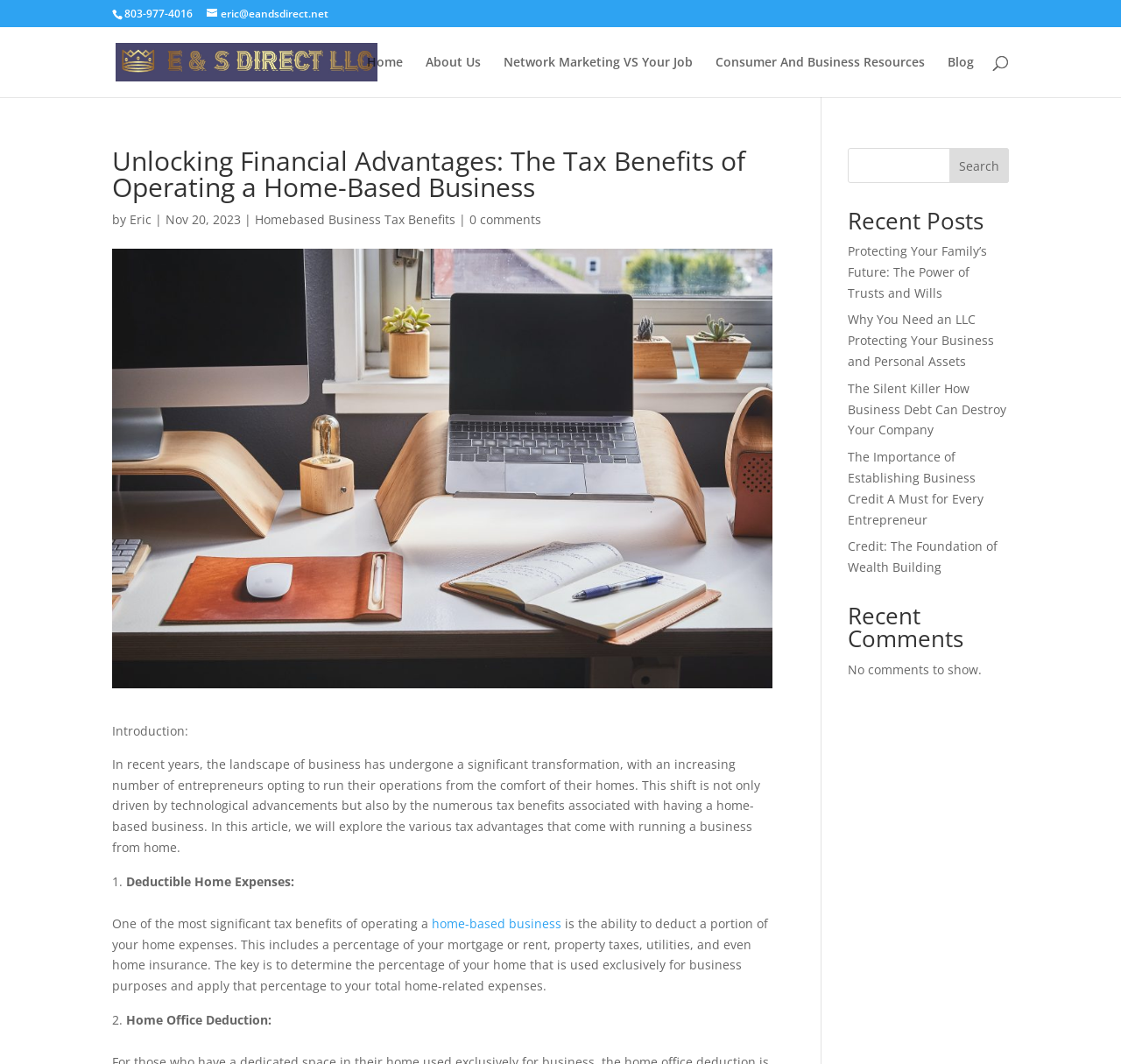Please identify the bounding box coordinates of the element I should click to complete this instruction: 'Search in the search box'. The coordinates should be given as four float numbers between 0 and 1, like this: [left, top, right, bottom].

[0.756, 0.139, 0.9, 0.172]